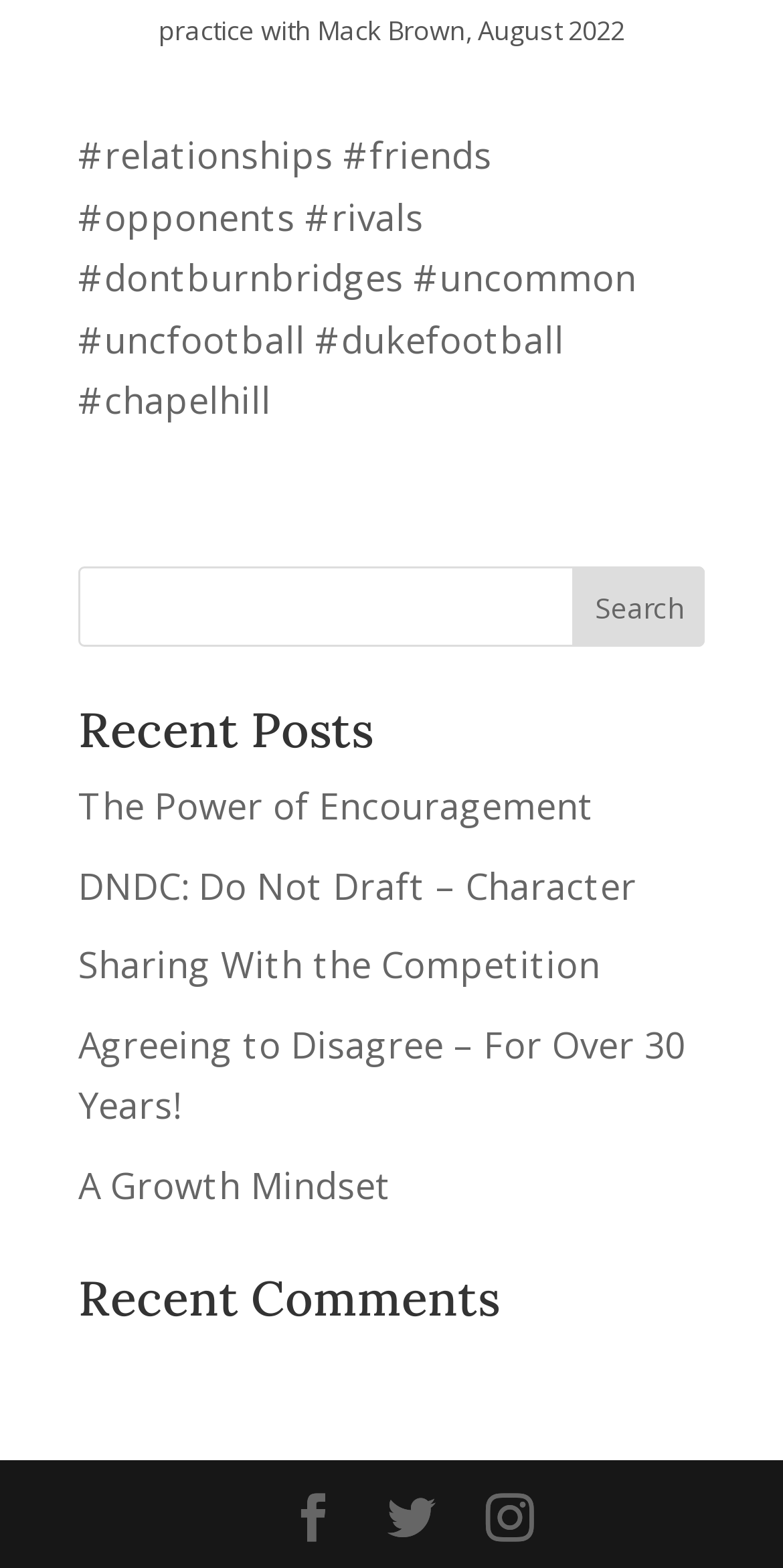Mark the bounding box of the element that matches the following description: "Sharing With the Competition".

[0.1, 0.6, 0.767, 0.63]